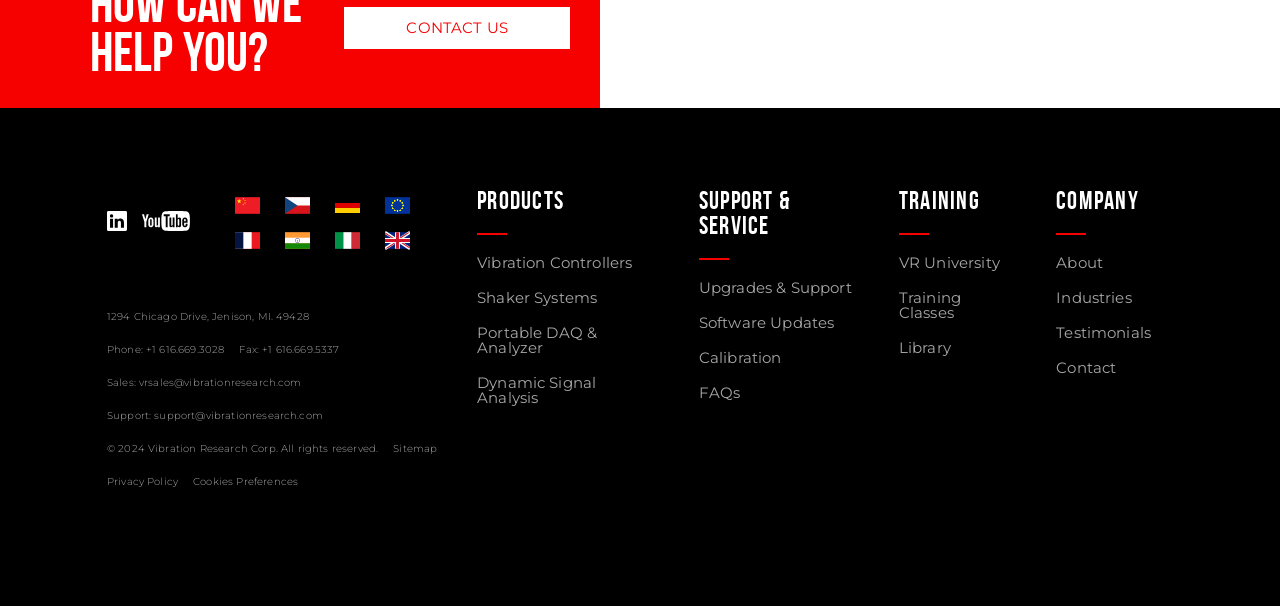Select the bounding box coordinates of the element I need to click to carry out the following instruction: "Check Company information".

[0.825, 0.276, 0.899, 0.384]